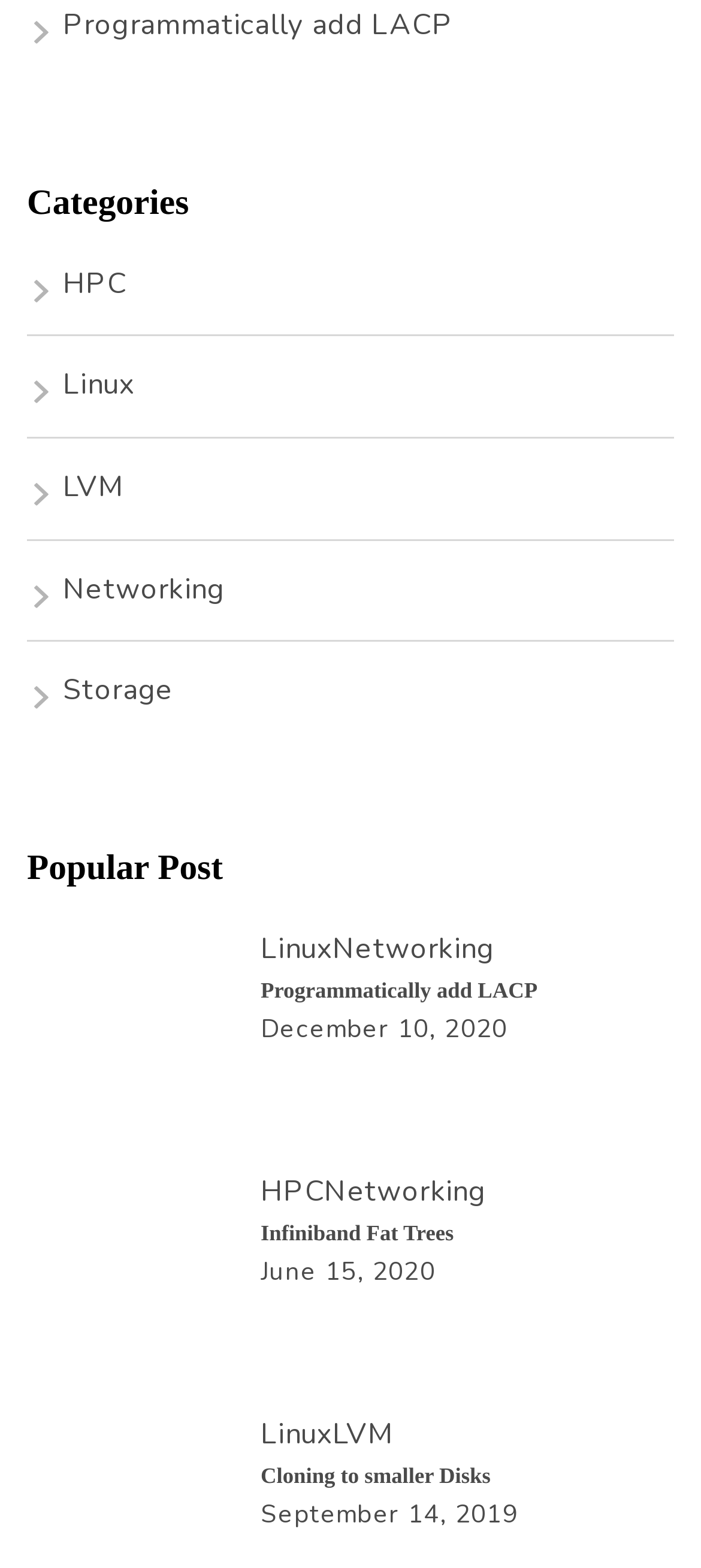How many popular posts are listed?
Examine the image closely and answer the question with as much detail as possible.

I counted the number of link elements under the heading 'Popular Post' and found three links with bounding box coordinates [0.038, 0.591, 0.321, 0.717], [0.372, 0.593, 0.474, 0.618], and [0.372, 0.747, 0.463, 0.772], indicating there are three popular posts listed.